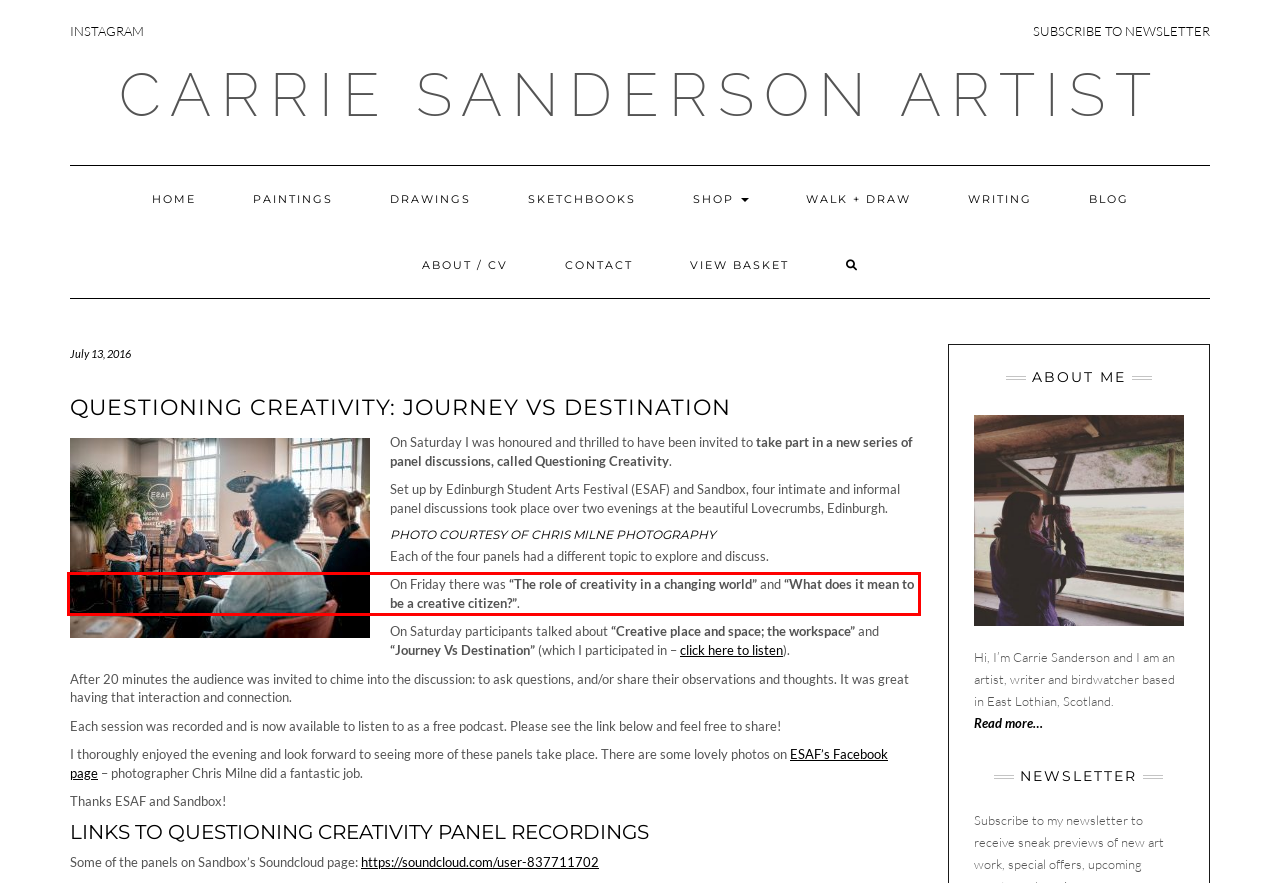Extract and provide the text found inside the red rectangle in the screenshot of the webpage.

On Friday there was “The role of creativity in a changing world” and “What does it mean to be a creative citizen?”.